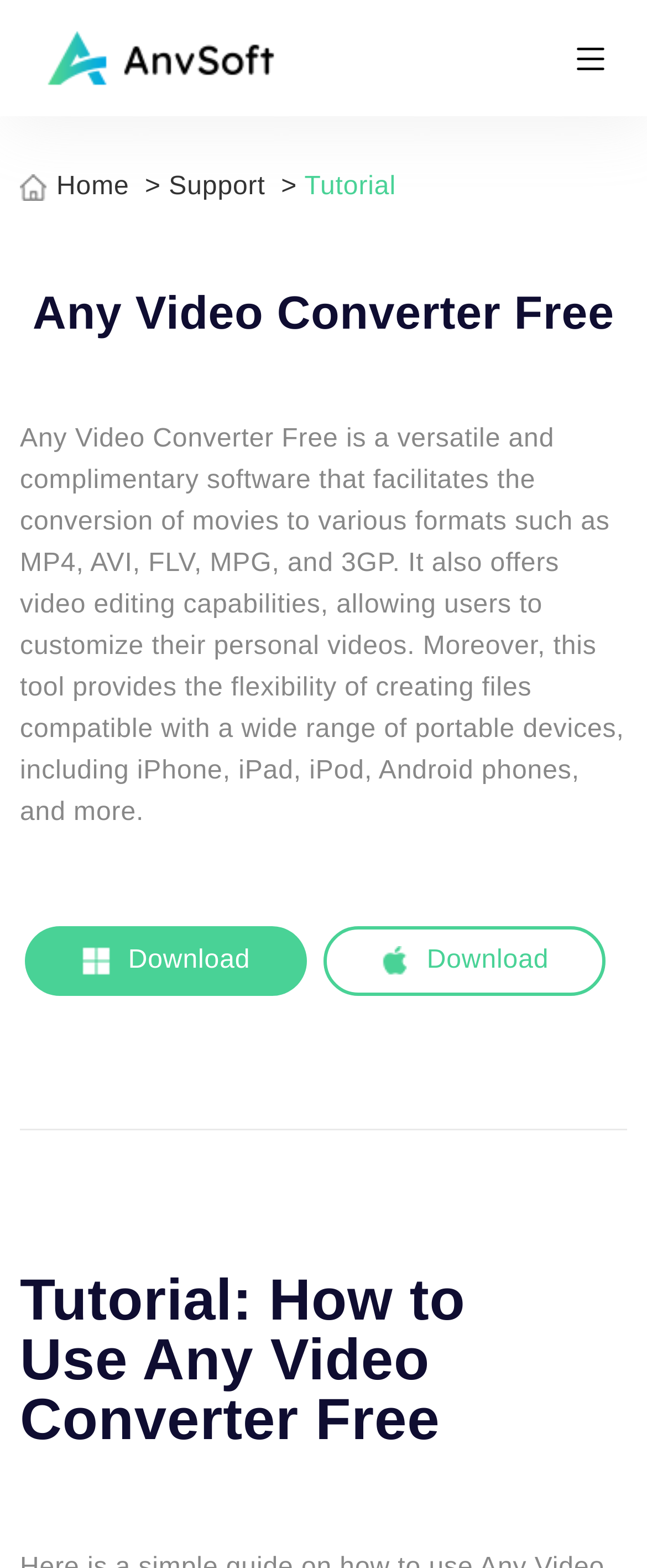Based on the image, provide a detailed response to the question:
What formats can the software convert videos to?

I found the answer by reading the static text element on the webpage, which describes the capabilities of the software. It mentions that the software can convert movies to various formats, and lists MP4, AVI, FLV, MPG, and 3GP as examples.